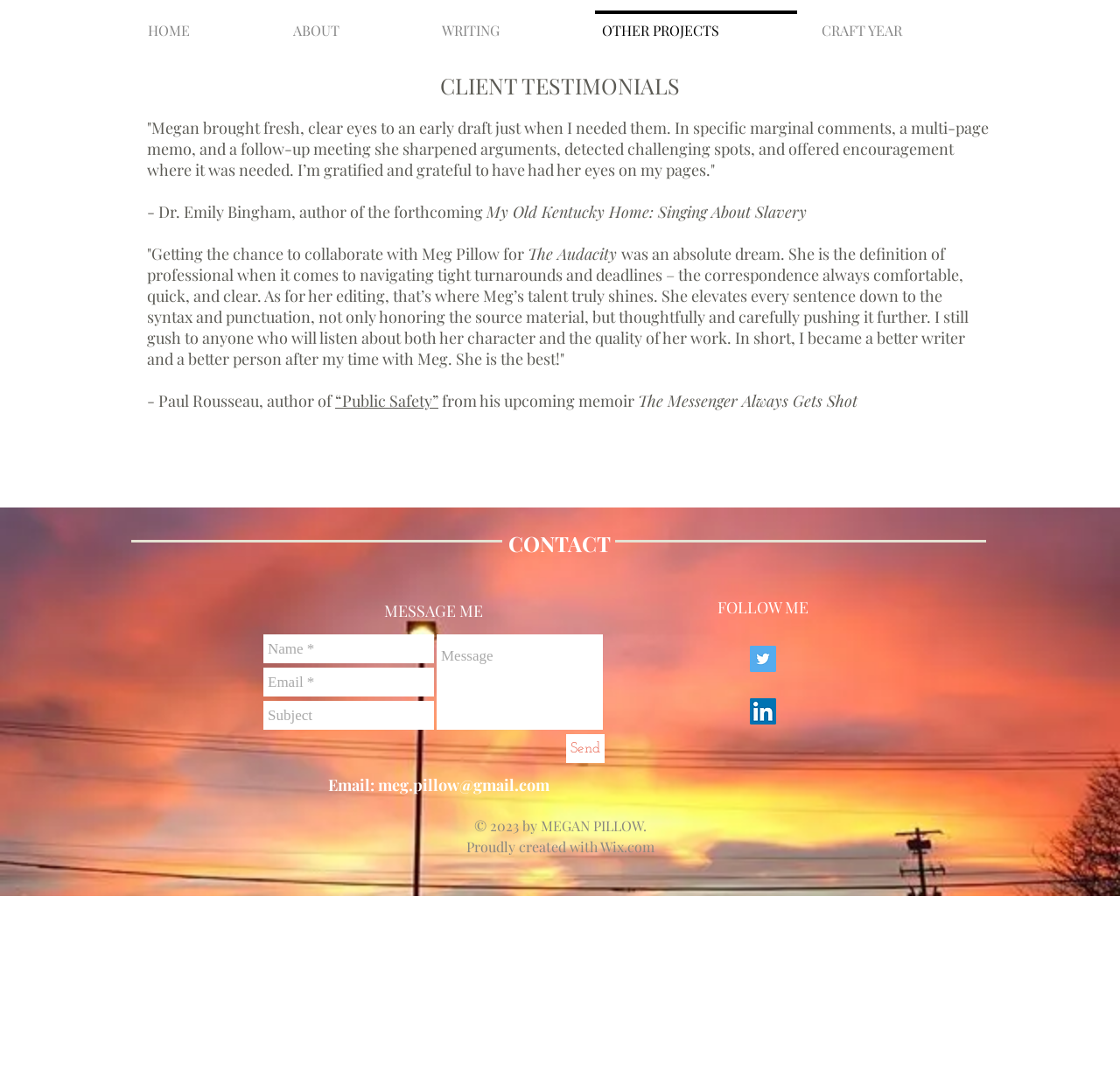Predict the bounding box of the UI element that fits this description: "aria-label="Name *" name="name-*" placeholder="Name *"".

[0.235, 0.592, 0.388, 0.619]